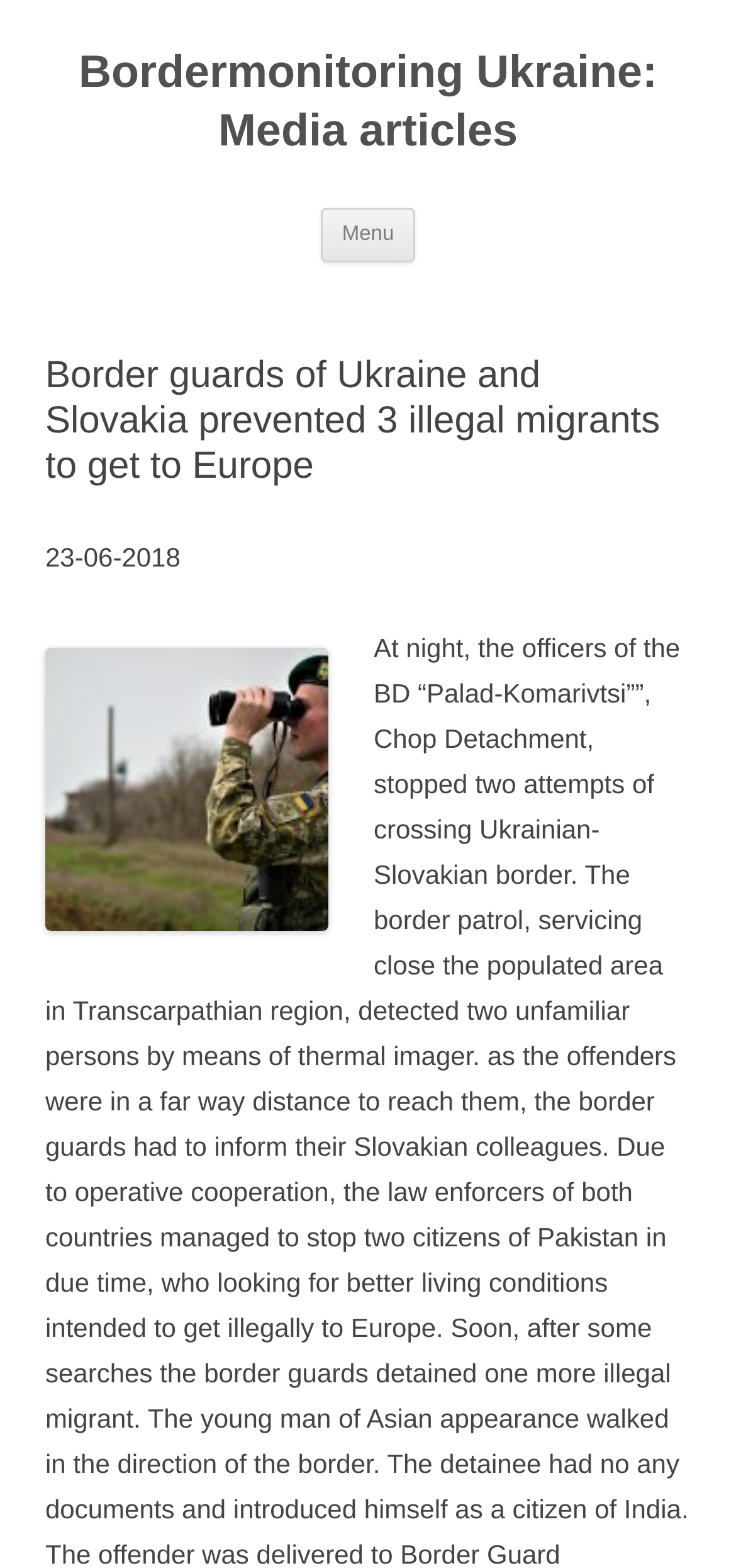What is the function of the 'Skip to content' link?
Based on the screenshot, provide your answer in one word or phrase.

To skip navigation